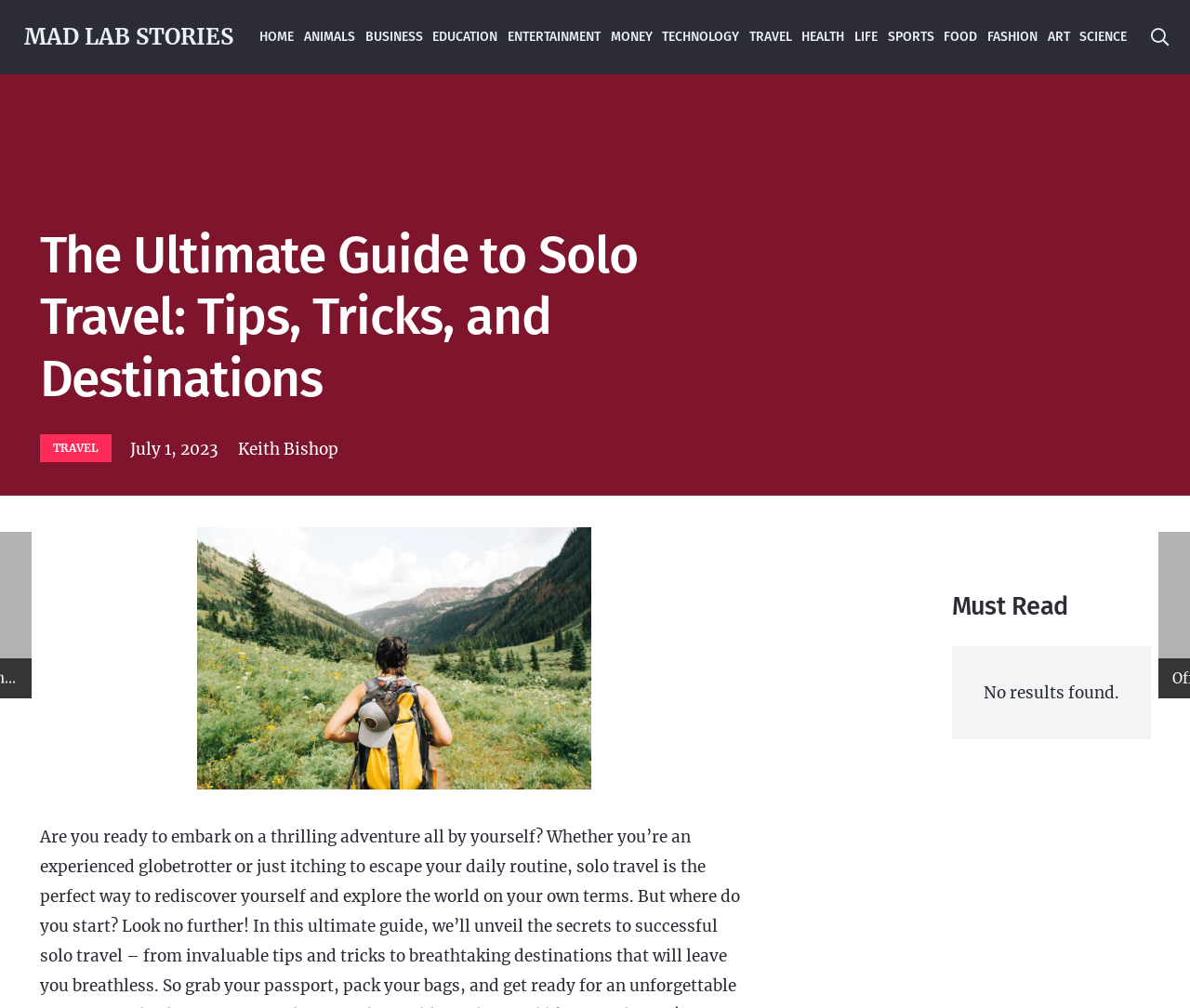Pinpoint the bounding box coordinates of the area that must be clicked to complete this instruction: "read the ultimate guide to solo travel".

[0.033, 0.223, 0.629, 0.407]